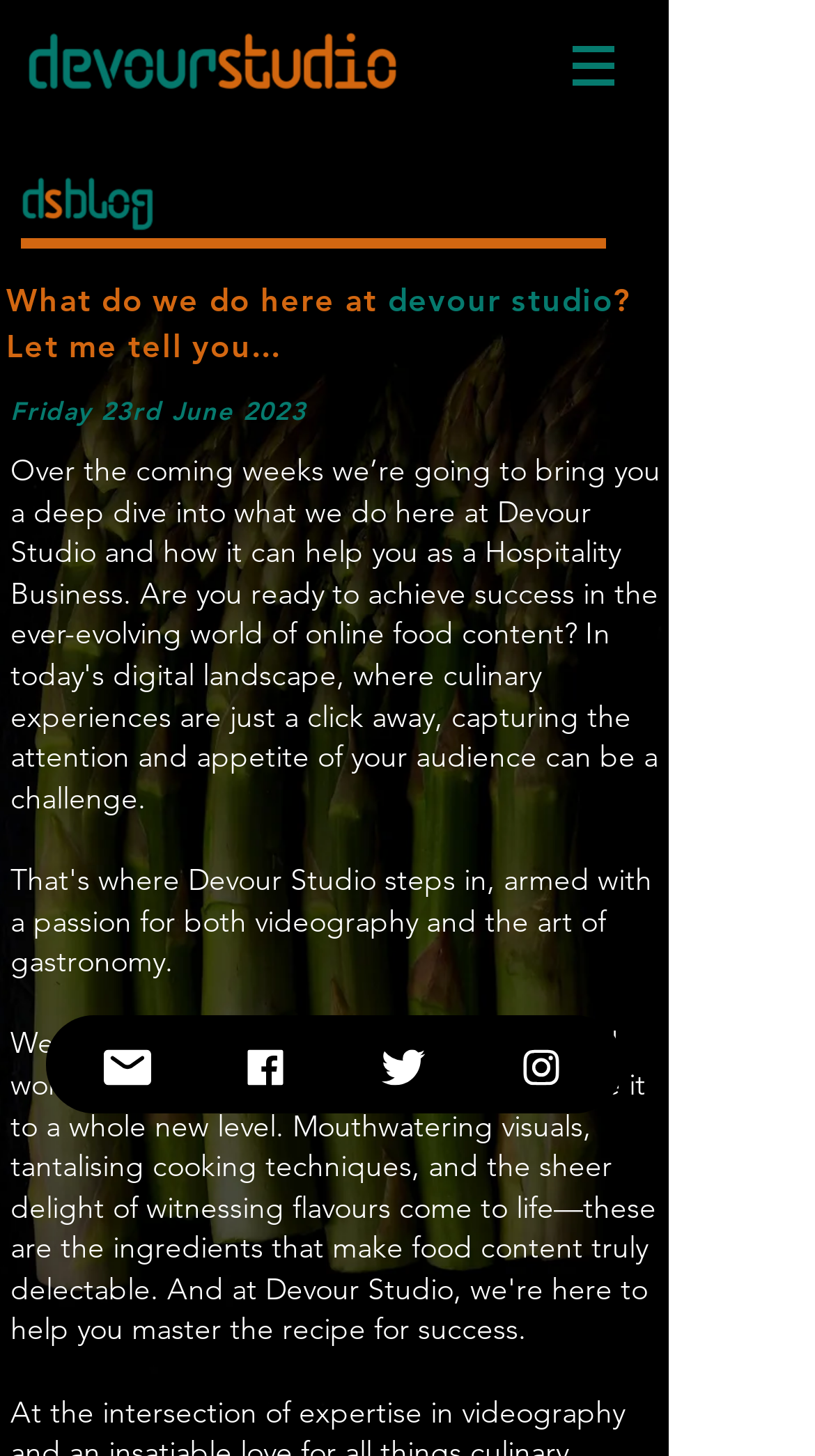How many social media links are present on the webpage?
Can you offer a detailed and complete answer to this question?

The social media links can be found at the bottom of the webpage, and they are represented by the link elements with IDs 46, 48, 50, and 52, which correspond to Email, Facebook, Twitter, and Instagram respectively.